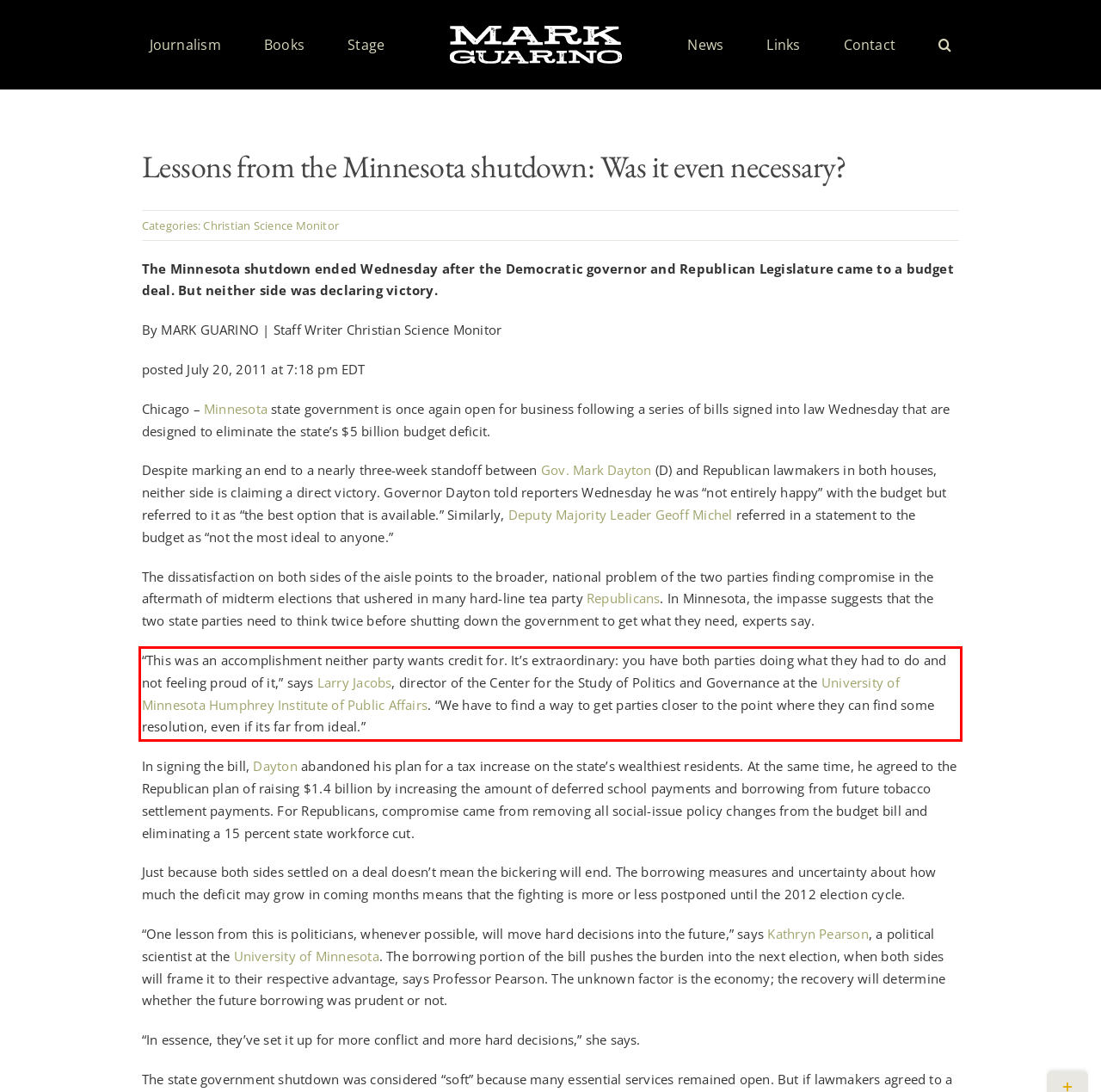Within the screenshot of the webpage, locate the red bounding box and use OCR to identify and provide the text content inside it.

“This was an accomplishment neither party wants credit for. It’s extraordinary: you have both parties doing what they had to do and not feeling proud of it,” says Larry Jacobs, director of the Center for the Study of Politics and Governance at the University of Minnesota Humphrey Institute of Public Affairs. “We have to find a way to get parties closer to the point where they can find some resolution, even if its far from ideal.”